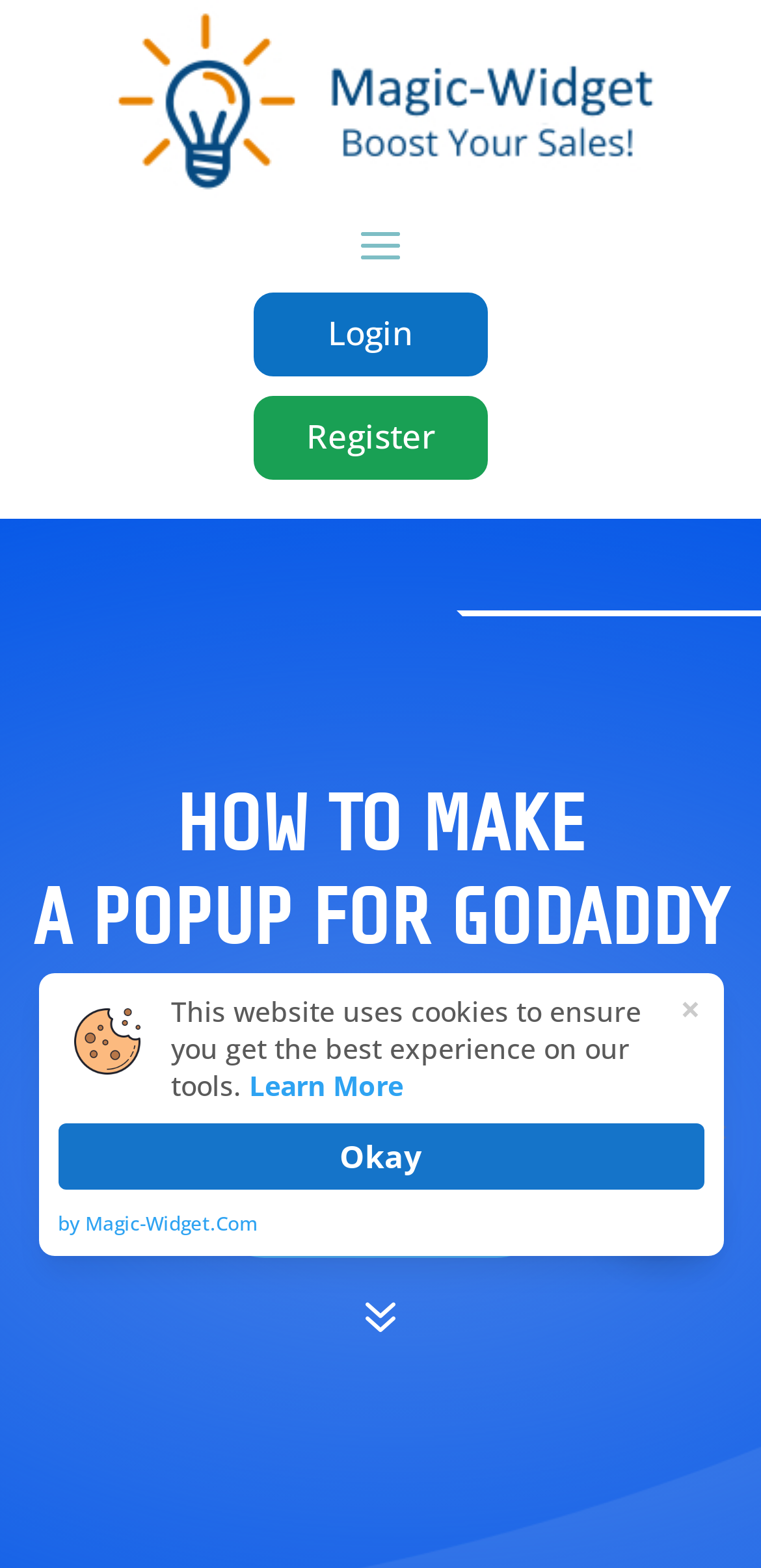Point out the bounding box coordinates of the section to click in order to follow this instruction: "Click the Login link".

[0.333, 0.187, 0.641, 0.24]